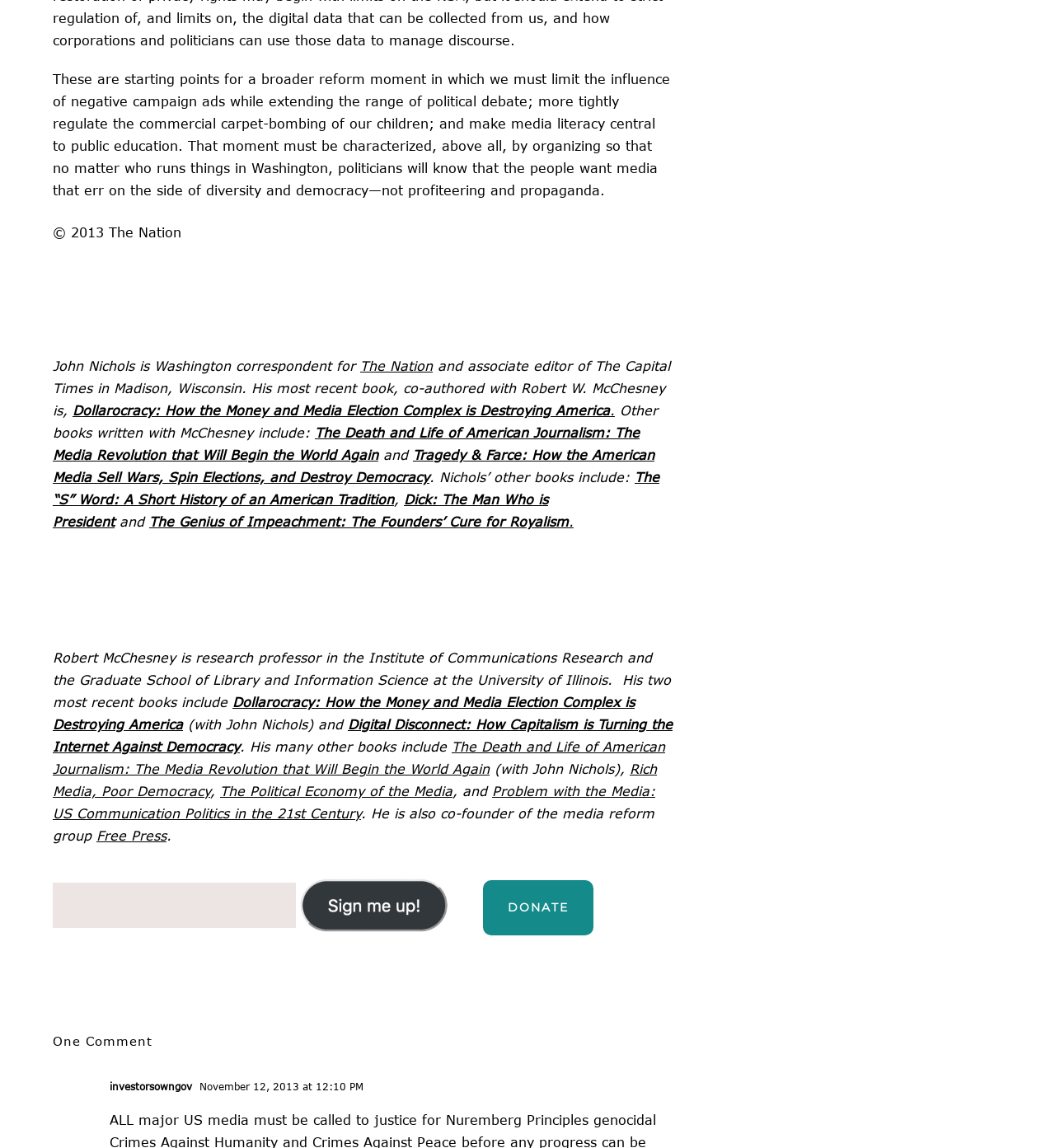Using the given description, provide the bounding box coordinates formatted as (top-left x, top-left y, bottom-right x, bottom-right y), with all values being floating point numbers between 0 and 1. Description: 1

None